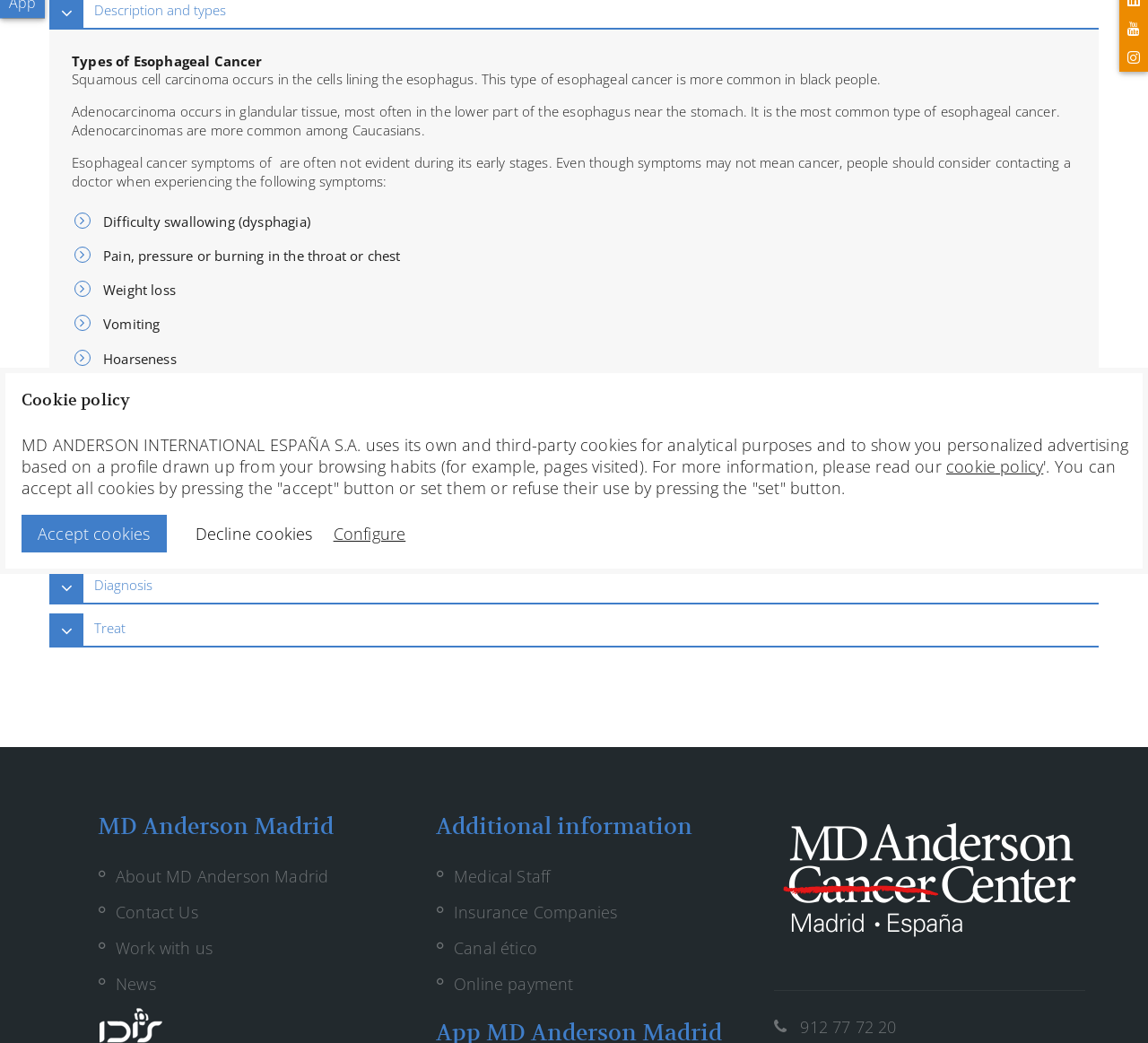Using the description "About MD Anderson Madrid", locate and provide the bounding box of the UI element.

[0.097, 0.827, 0.29, 0.853]